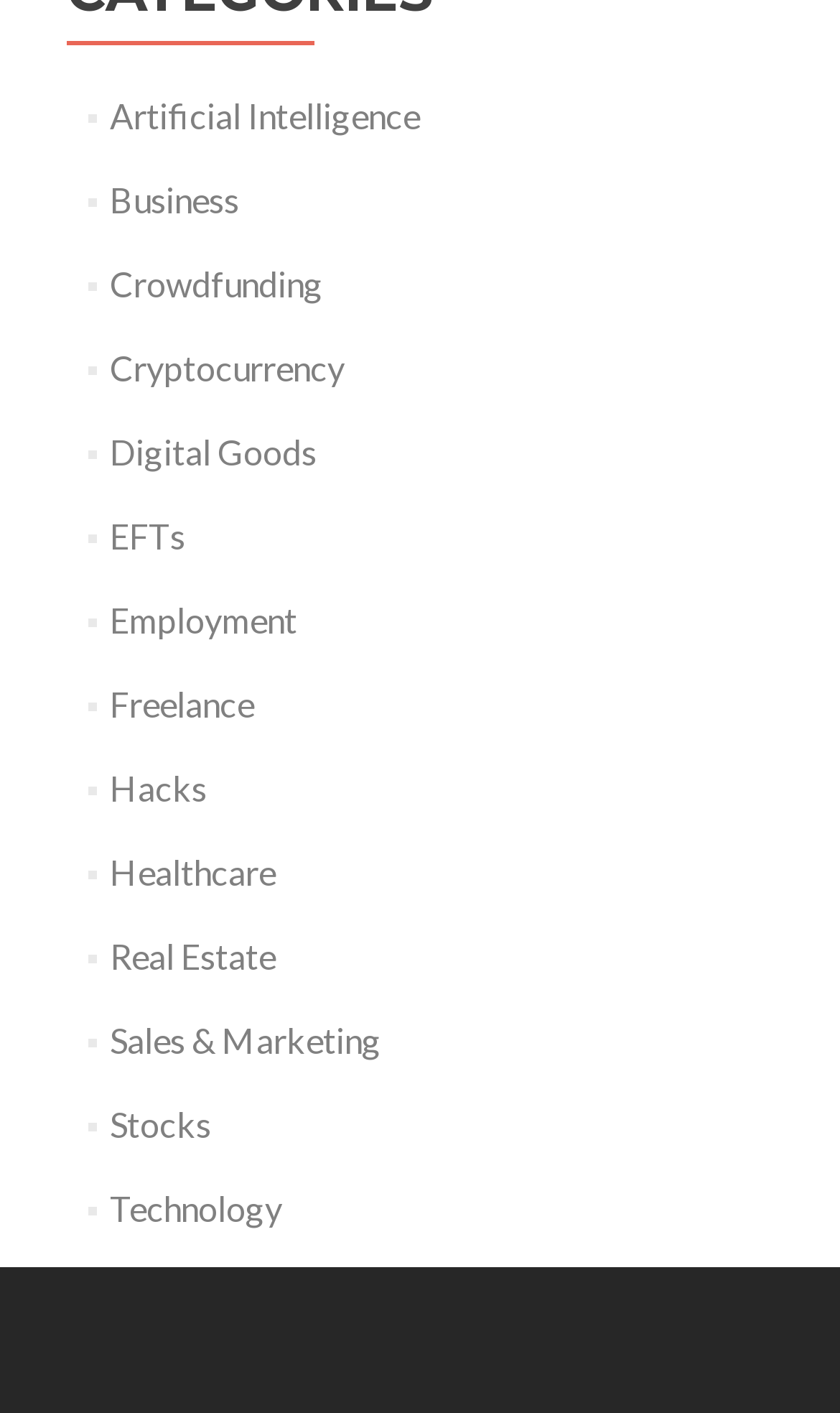Predict the bounding box coordinates for the UI element described as: "Artificial Intelligence". The coordinates should be four float numbers between 0 and 1, presented as [left, top, right, bottom].

[0.13, 0.067, 0.5, 0.096]